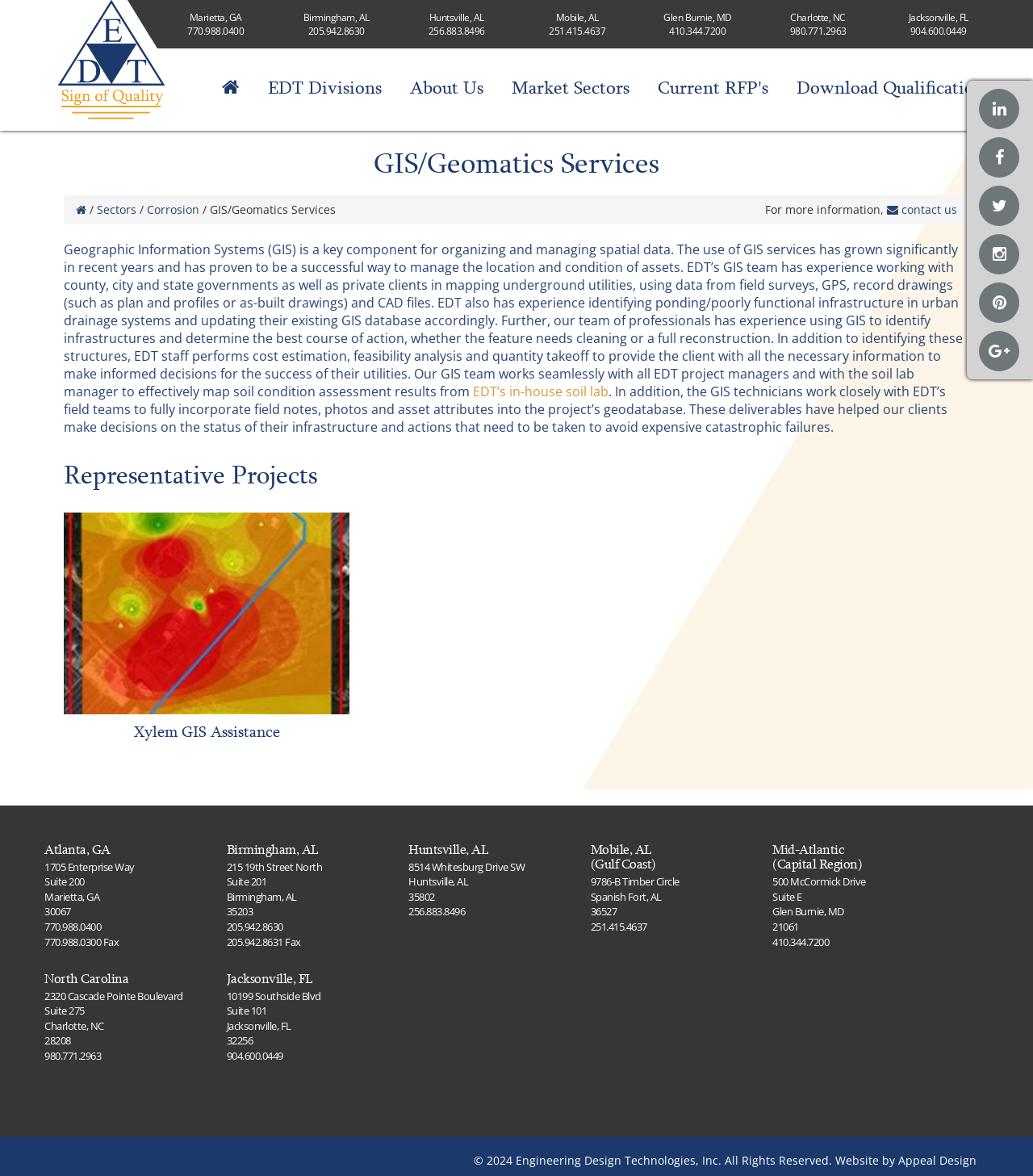Please predict the bounding box coordinates of the element's region where a click is necessary to complete the following instruction: "Visit Xylem GIS Assistance project". The coordinates should be represented by four float numbers between 0 and 1, i.e., [left, top, right, bottom].

[0.062, 0.511, 0.338, 0.626]